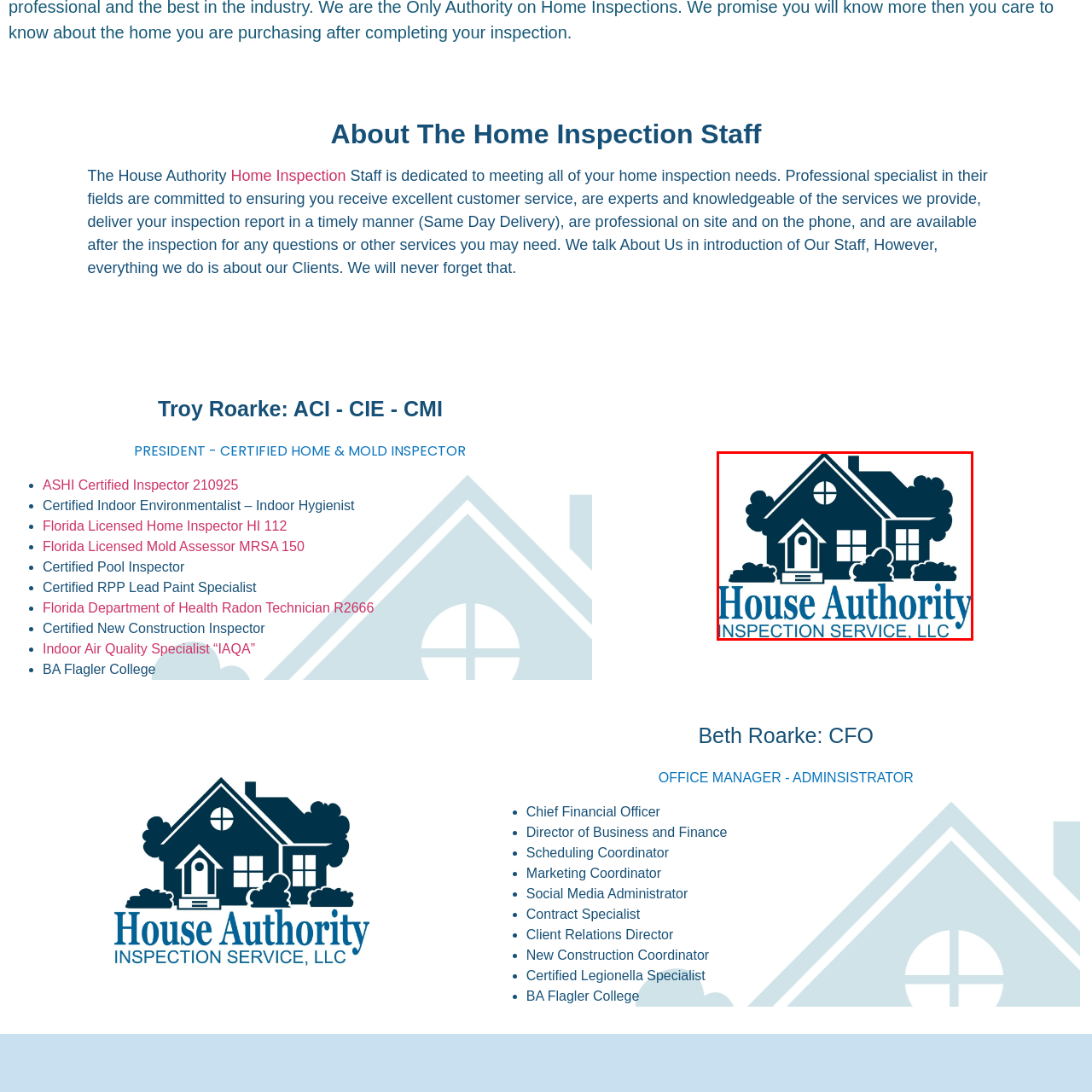Elaborate on the contents of the image highlighted by the red boundary in detail.

The image features the logo of House Authority Inspection Service, LLC, prominently displaying a stylized blue house silhouette surrounded by lush greenery. The design incorporates elements such as a front door and multiple windows, emphasizing a welcoming and professional aesthetic. Below the house illustration, the text "House Authority" is prominently presented in a bold, blue font, followed by "INSPECTION SERVICE, LLC" in a smaller, elegant typeface. This logo represents the company's commitment to providing high-quality home inspection services, reflecting both expertise and a client-centered approach in the residential inspection industry.